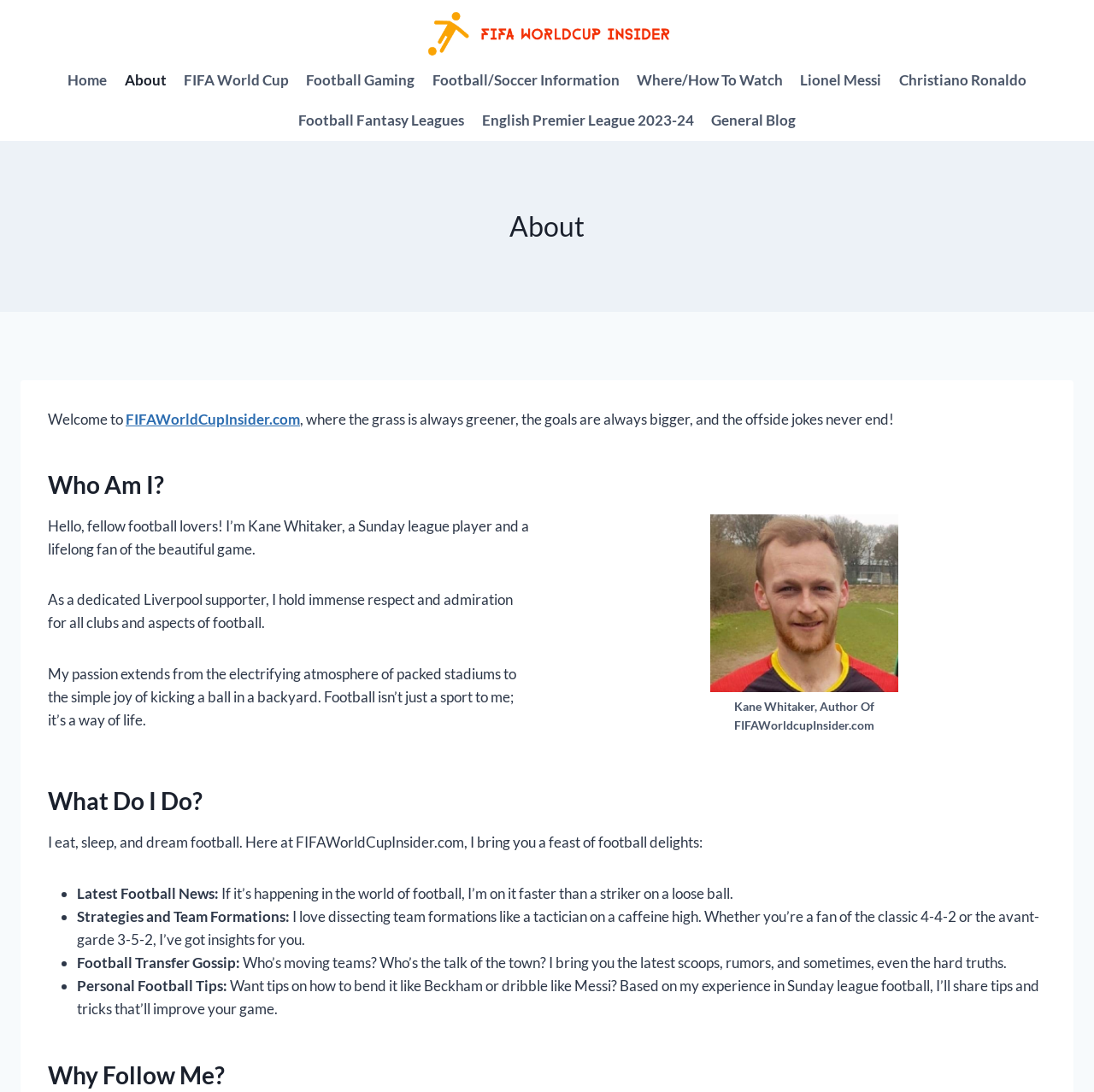Answer the question using only a single word or phrase: 
What is the purpose of the website?

To provide football-related content